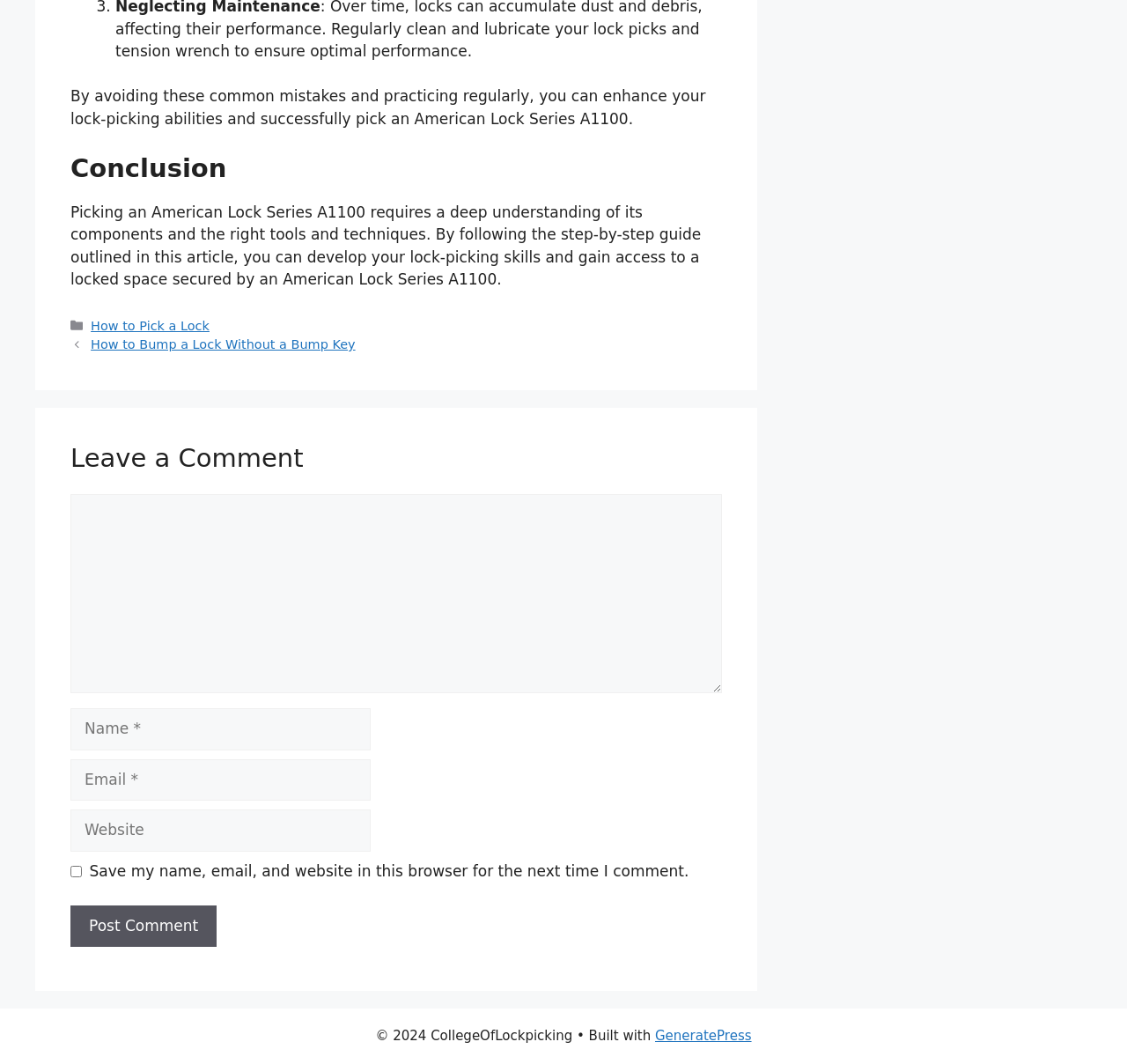Show the bounding box coordinates of the element that should be clicked to complete the task: "Enter your name in the 'Name' field".

[0.062, 0.666, 0.329, 0.705]